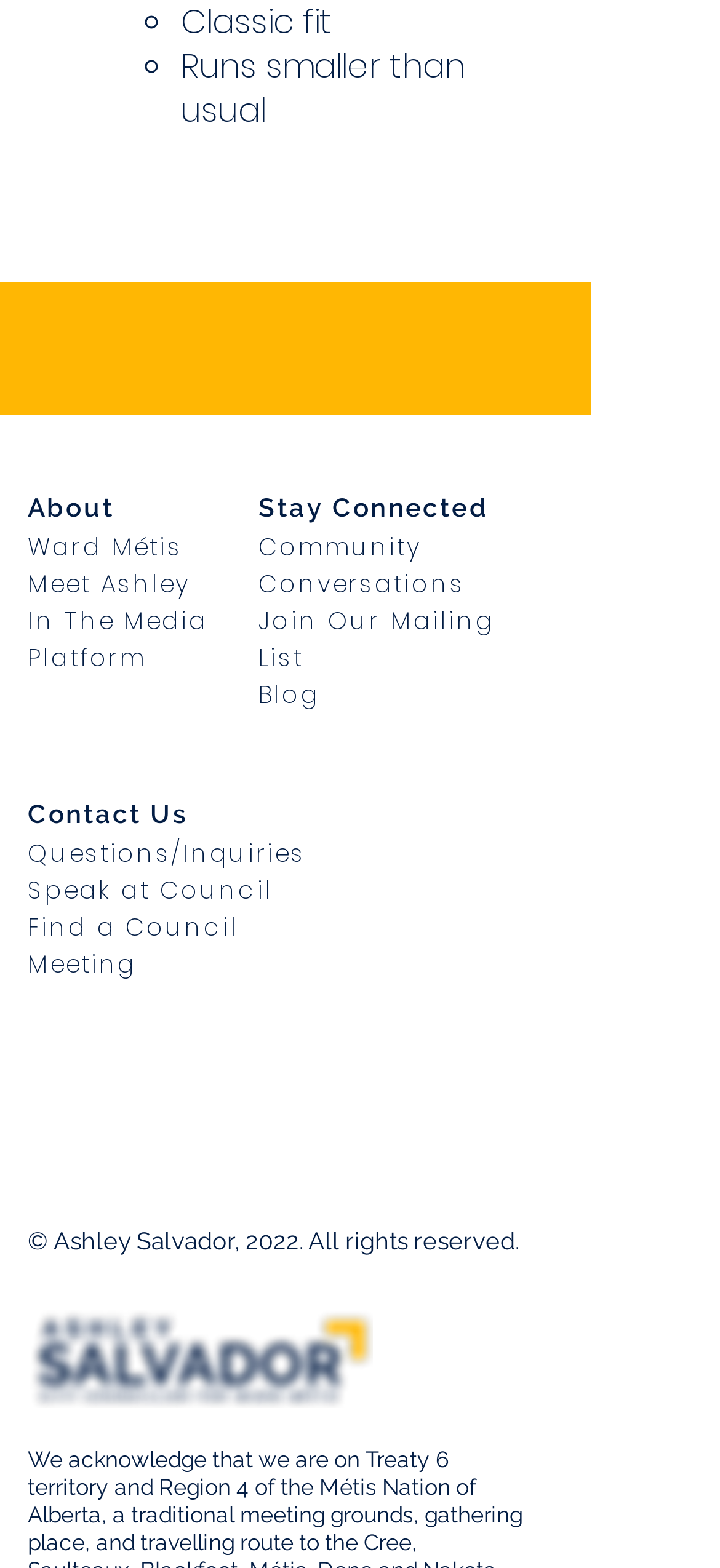Identify the bounding box for the UI element that is described as follows: "Meet Ashley".

[0.038, 0.361, 0.265, 0.384]